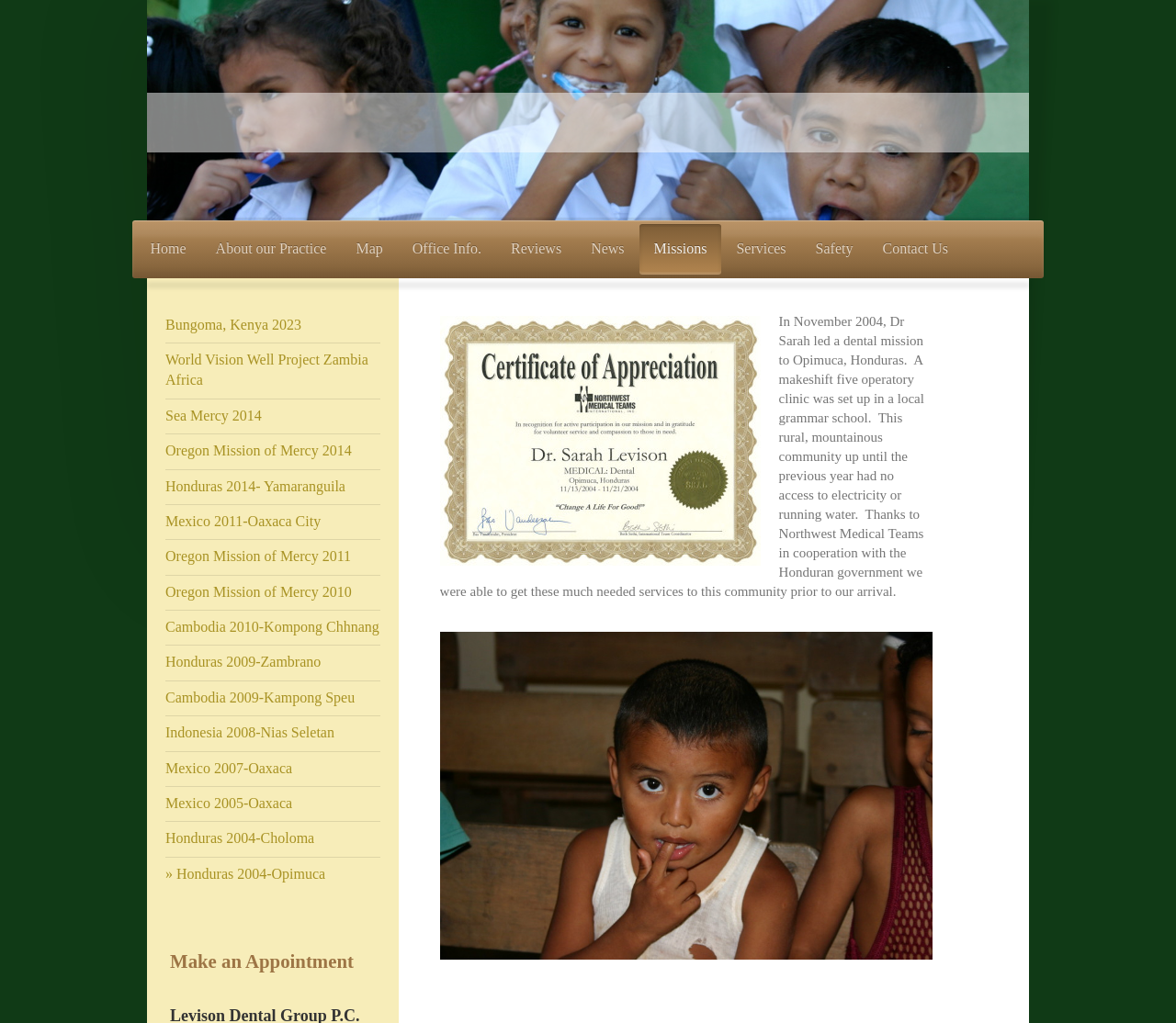Provide an in-depth caption for the webpage.

The webpage is about Levison Dental Group, specifically highlighting their mission to Honduras in 2004-Opimuca. At the top, there is a navigation menu with 11 links, including "Home", "About our Practice", "Map", and others, aligned horizontally and evenly spaced. 

Below the navigation menu, there is a large section that takes up most of the page. It contains a brief description of the dental mission to Opimuca, Honduras, which was led by Dr. Sarah in November 2004. The text explains that a makeshift clinic was set up in a local grammar school, and that the community had no access to electricity or running water until the previous year.

To the right of the text, there is a large image that takes up about half of the page's width. The image is likely related to the dental mission.

On the left side of the page, there is a list of 14 links, each representing a different mission or project undertaken by Levison Dental Group. These links are stacked vertically and are labeled with the location and year of each mission.

At the very bottom of the page, there is a call-to-action heading that reads "Make an Appointment".